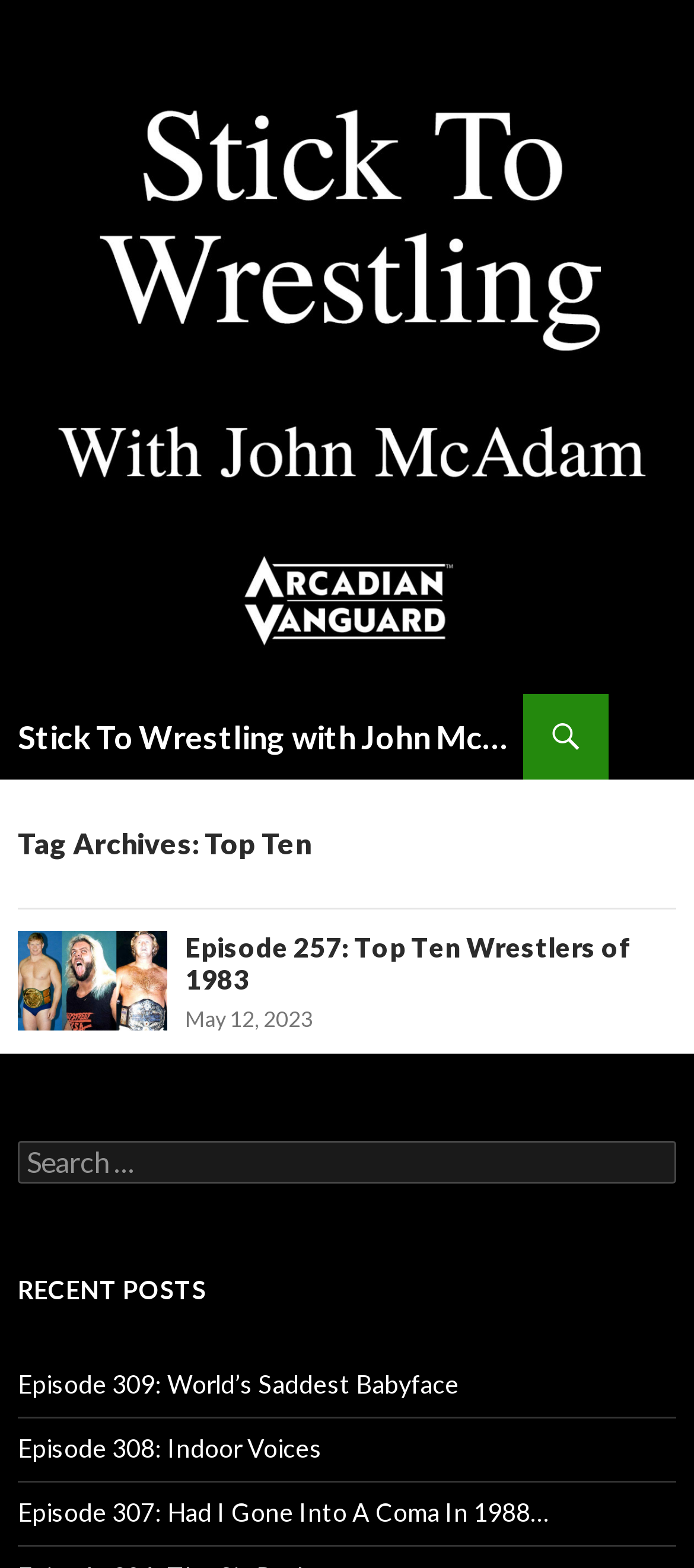Analyze the image and give a detailed response to the question:
How many episode links are on the page?

I counted the number of episode links on the page, which are 'Episode 257: Top Ten Wrestlers of 1983', 'Episode 309: World’s Saddest Babyface', 'Episode 308: Indoor Voices', and 'Episode 307: Had I Gone Into A Coma In 1988…'. There are 4 episode links in the main section and 1 in the recent posts section, making a total of 5 episode links.